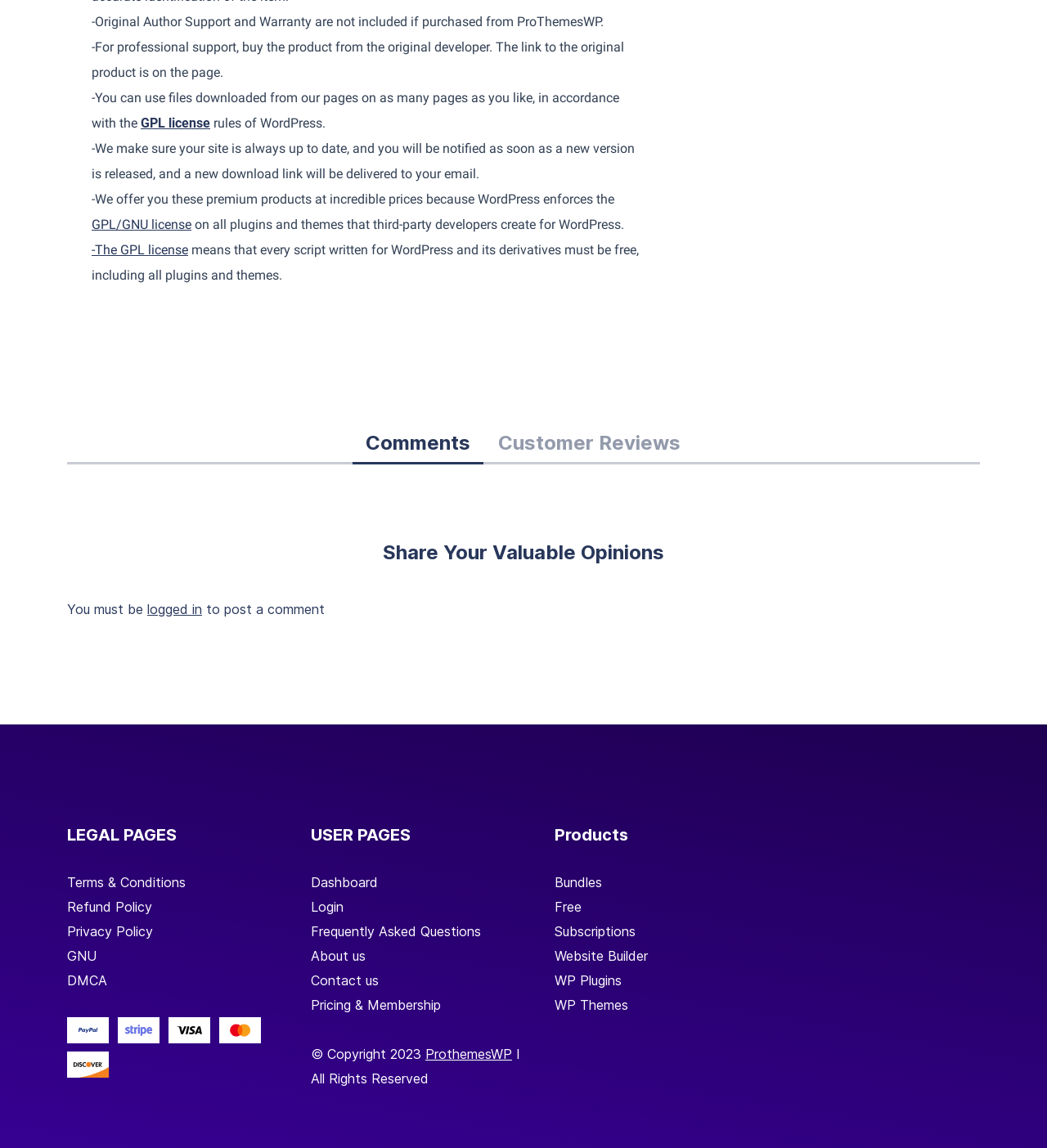Identify the bounding box coordinates of the clickable region necessary to fulfill the following instruction: "Click on the 'Bundles' link". The bounding box coordinates should be four float numbers between 0 and 1, i.e., [left, top, right, bottom].

[0.53, 0.762, 0.575, 0.776]